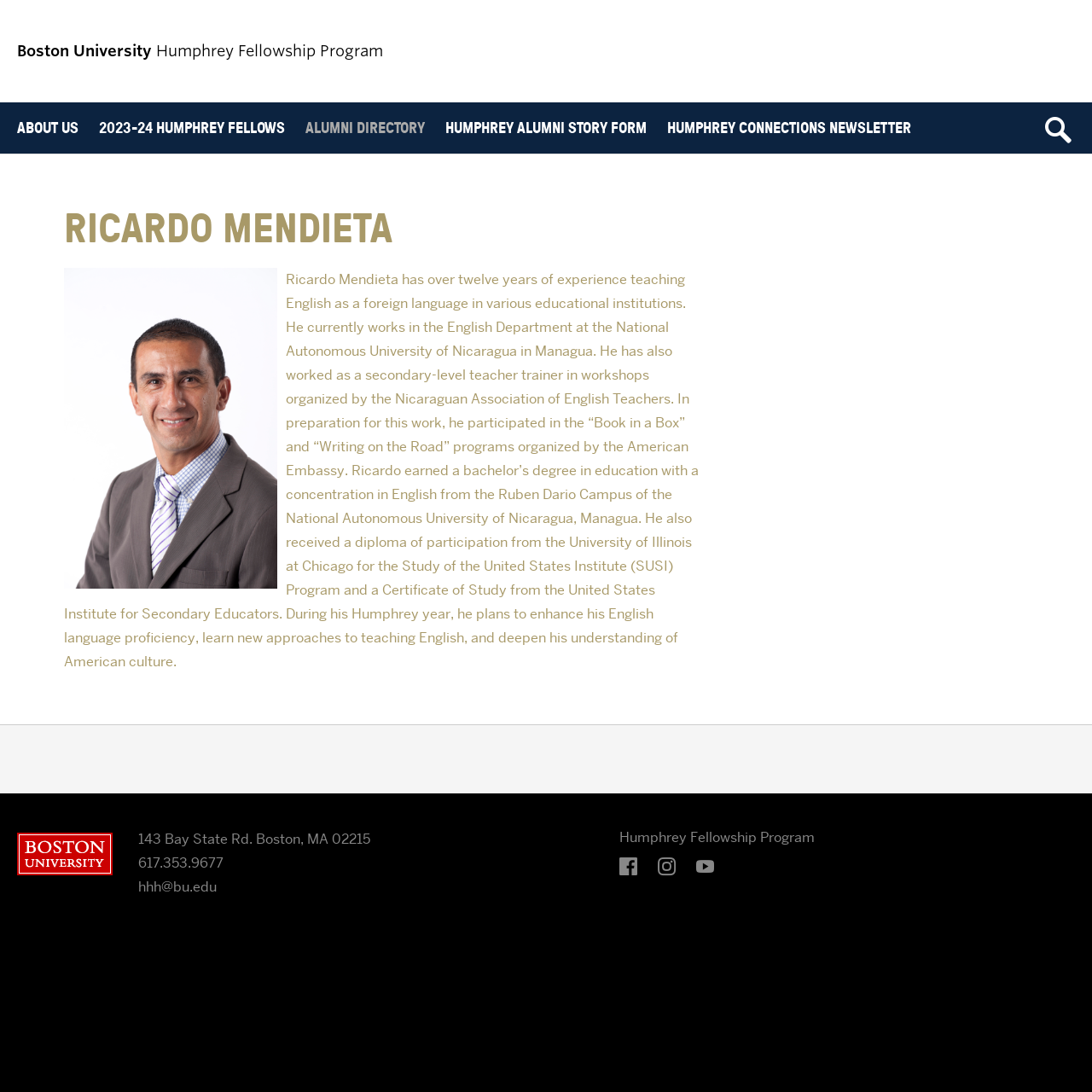Offer a meticulous description of the webpage's structure and content.

This webpage is about Ricardo Mendieta, a Humphrey Fellow. At the top left, there is a link to the Boston University Humphrey Fellowship Program. Next to it, there is a search icon represented by a magnifying glass emoji. On the same line, there are several links to different sections of the webpage, including "ABOUT US", "2023-24 HUMPHREY FELLOWS", "ALUMNI DIRECTORY", "HUMPHREY ALUMNI STORY FORM", and "HUMPHREY CONNECTIONS NEWSLETTER".

Below these links, there is a main section that takes up most of the webpage. It starts with a heading that reads "RICARDO MENDIETA". Below the heading, there is an image of Ricardo, and a paragraph of text that describes his background and experience as an English teacher. The text explains that he has over twelve years of experience teaching English as a foreign language and has worked in various educational institutions. It also mentions his participation in several programs and his educational background.

To the right of the main section, there is a complementary section that takes up about a third of the webpage. It appears to be empty, with no visible content.

At the bottom of the webpage, there is a section that contains contact information for Boston University, including the address, phone number, and email. There are also links to the Humphrey Fellowship Program, Facebook, Instagram, and YouTube.